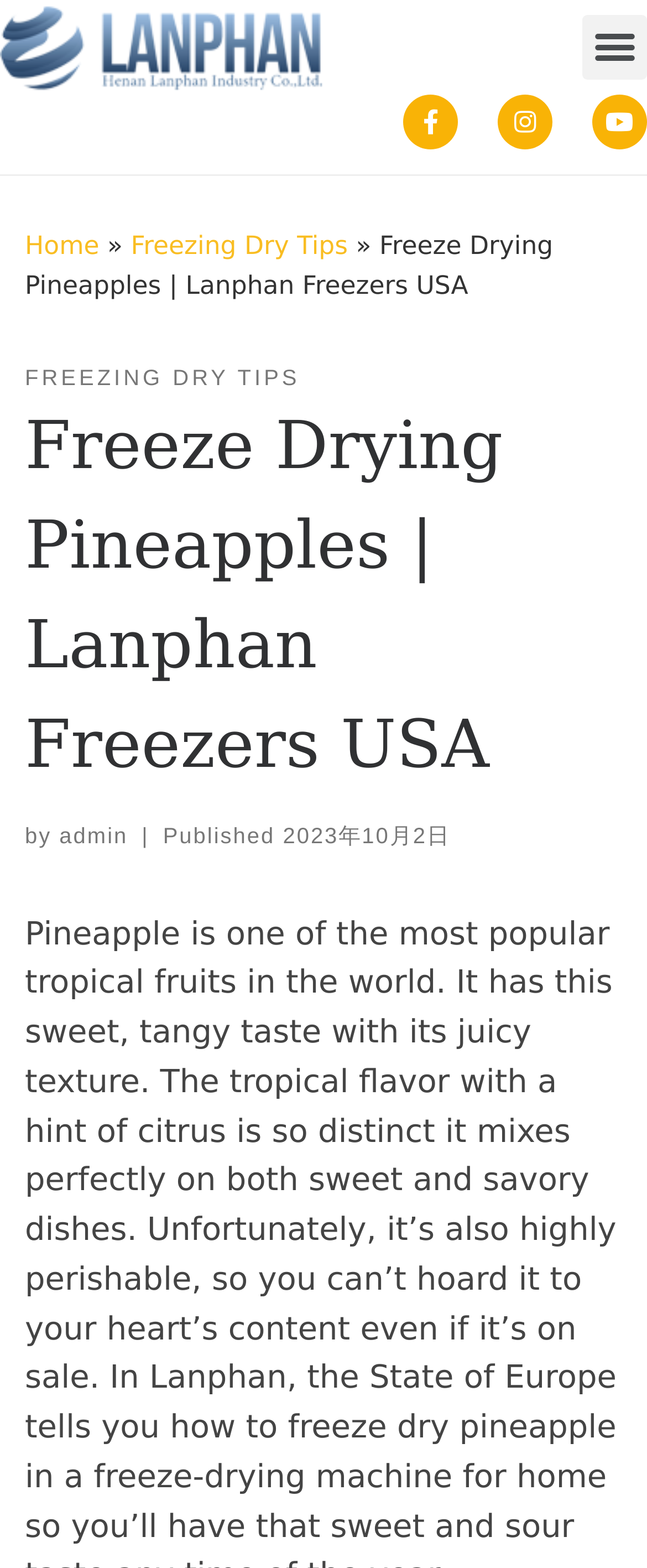Please identify the bounding box coordinates of the region to click in order to complete the task: "Learn about Investor Visa in Europe". The coordinates must be four float numbers between 0 and 1, specified as [left, top, right, bottom].

None